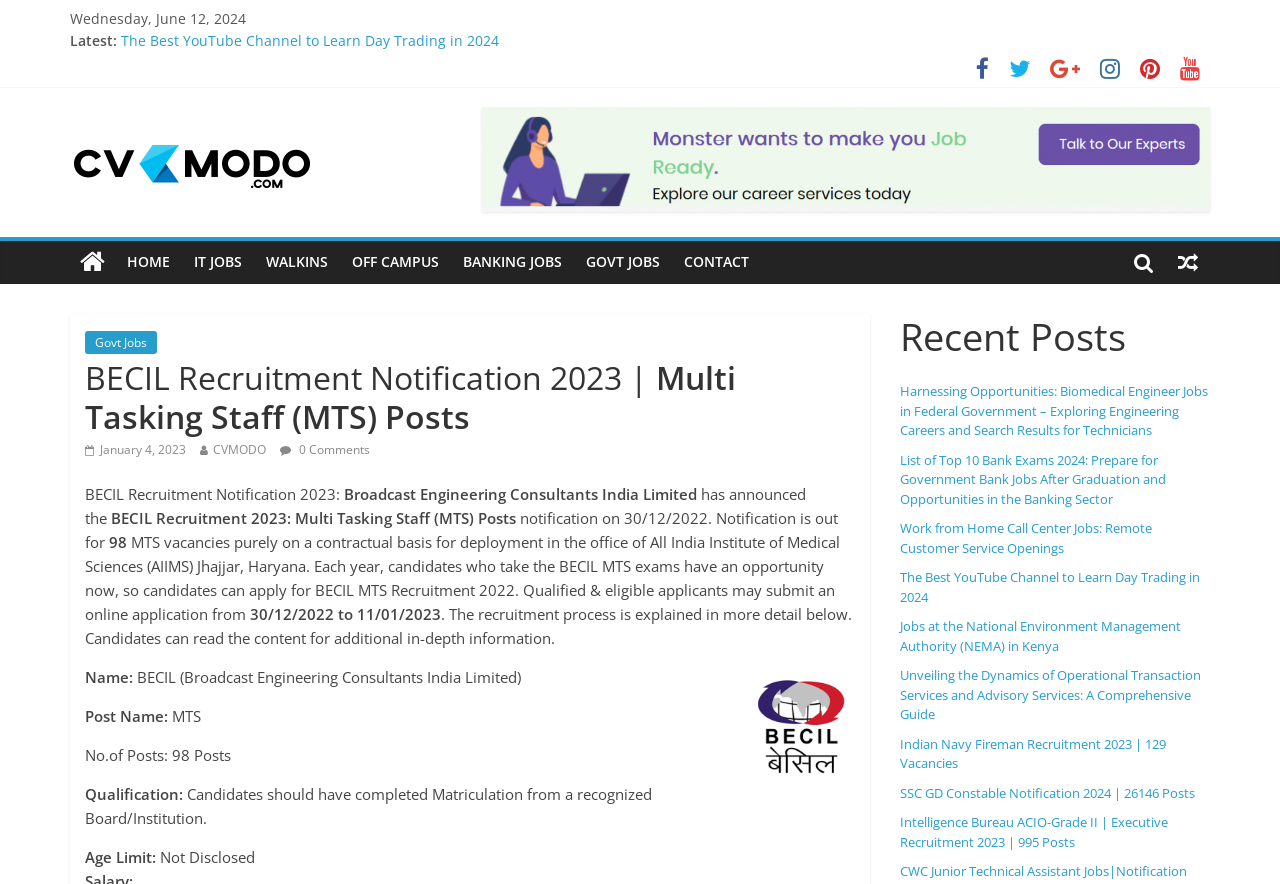What is the qualification required for the MTS post?
Please craft a detailed and exhaustive response to the question.

The answer can be found in the section that lists the details of the recruitment where it is mentioned that 'Candidates should have completed Matriculation from a recognized Board/Institution.'